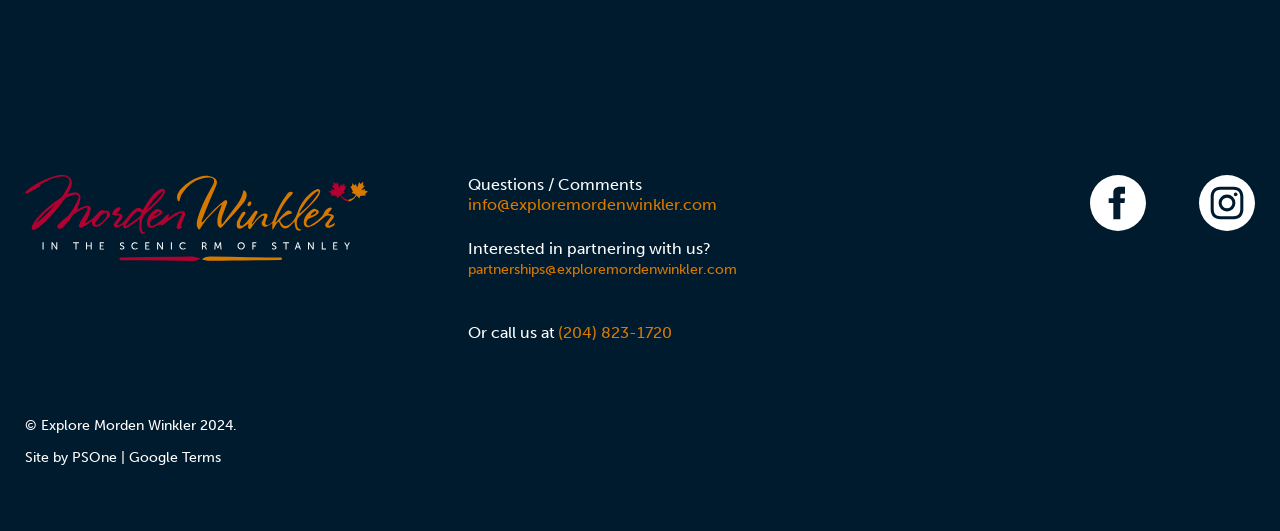Respond to the following question with a brief word or phrase:
What is the phone number to call?

(204) 823-1720